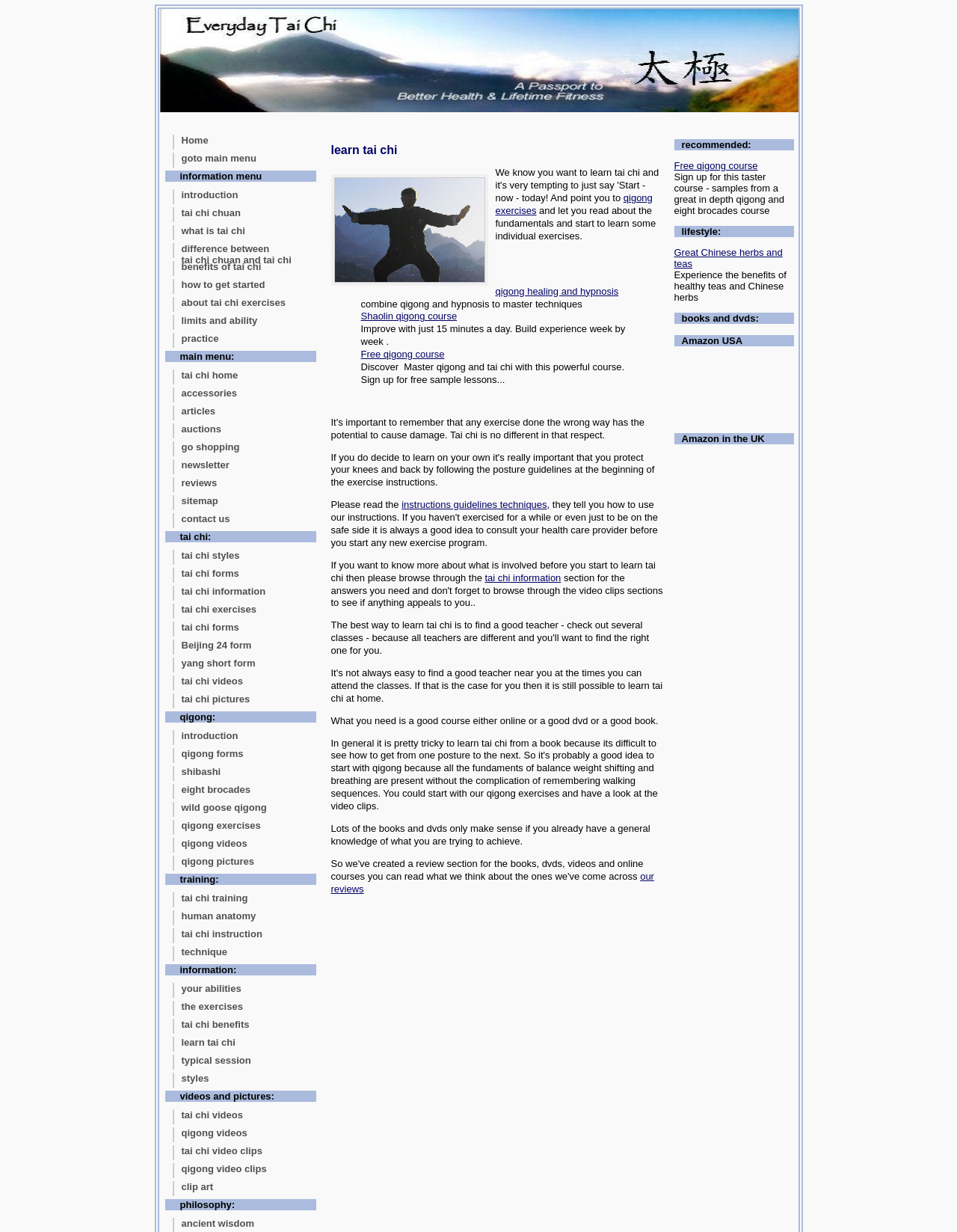What is the topic of the link 'tai chi chuan'?
Refer to the image and provide a concise answer in one word or phrase.

Tai Chi